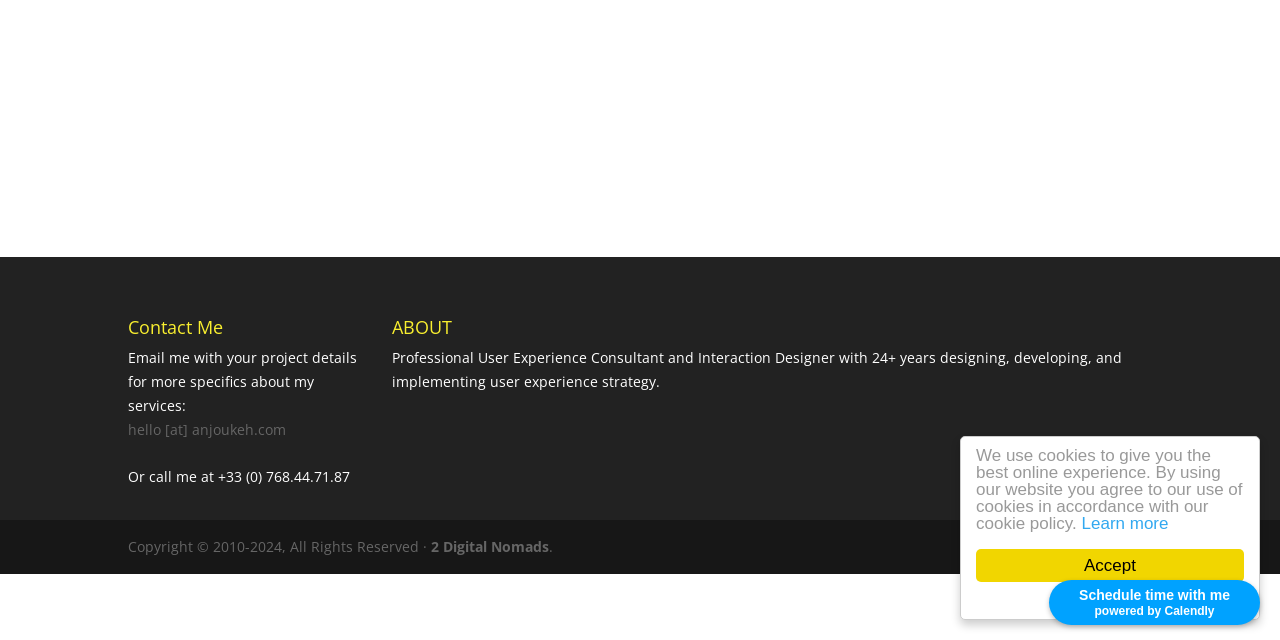Based on the element description, predict the bounding box coordinates (top-left x, top-left y, bottom-right x, bottom-right y) for the UI element in the screenshot: July 6, 2022July 21, 2022

None